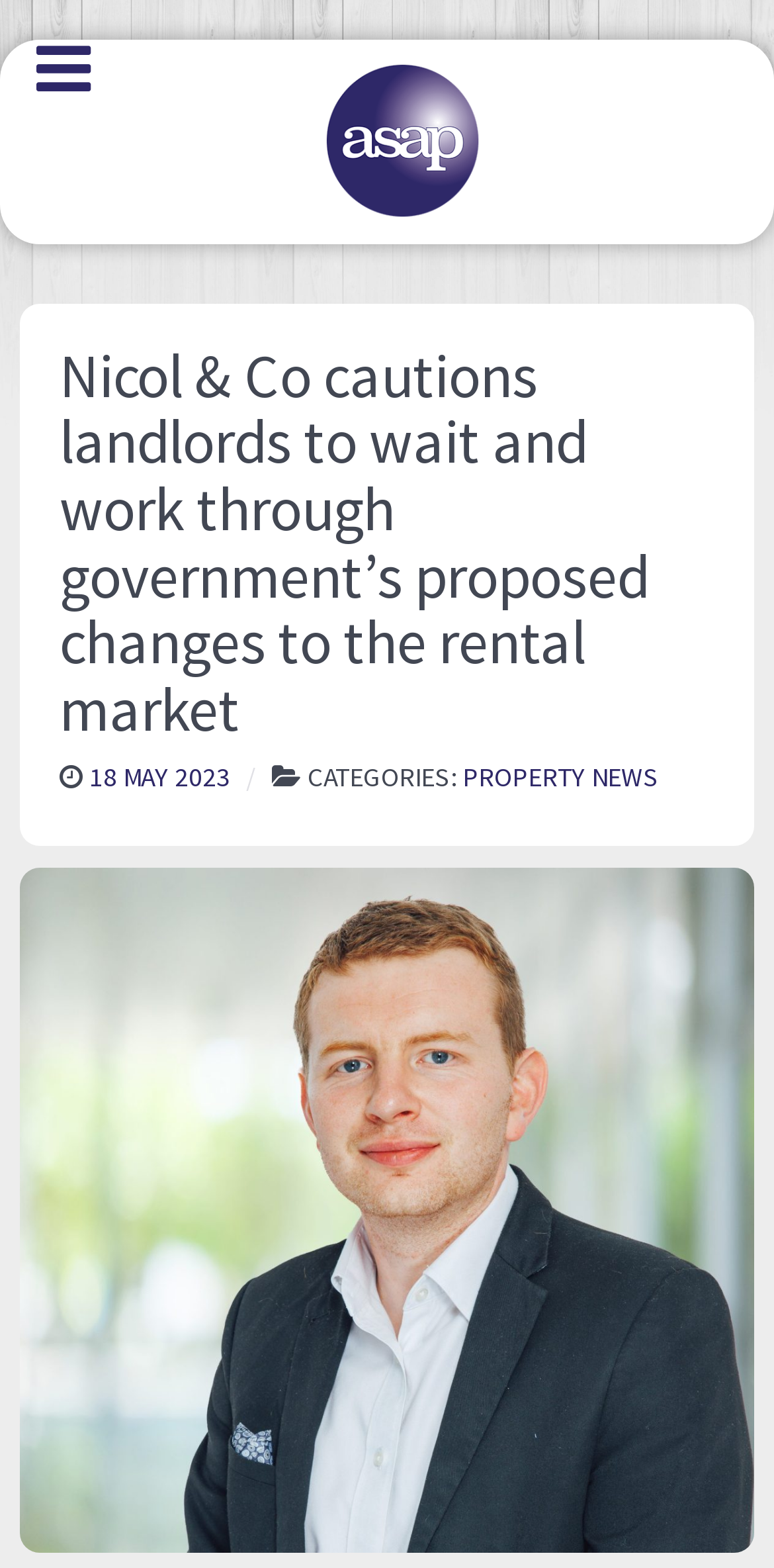Provide a short answer to the following question with just one word or phrase: What is the category of the article?

PROPERTY NEWS